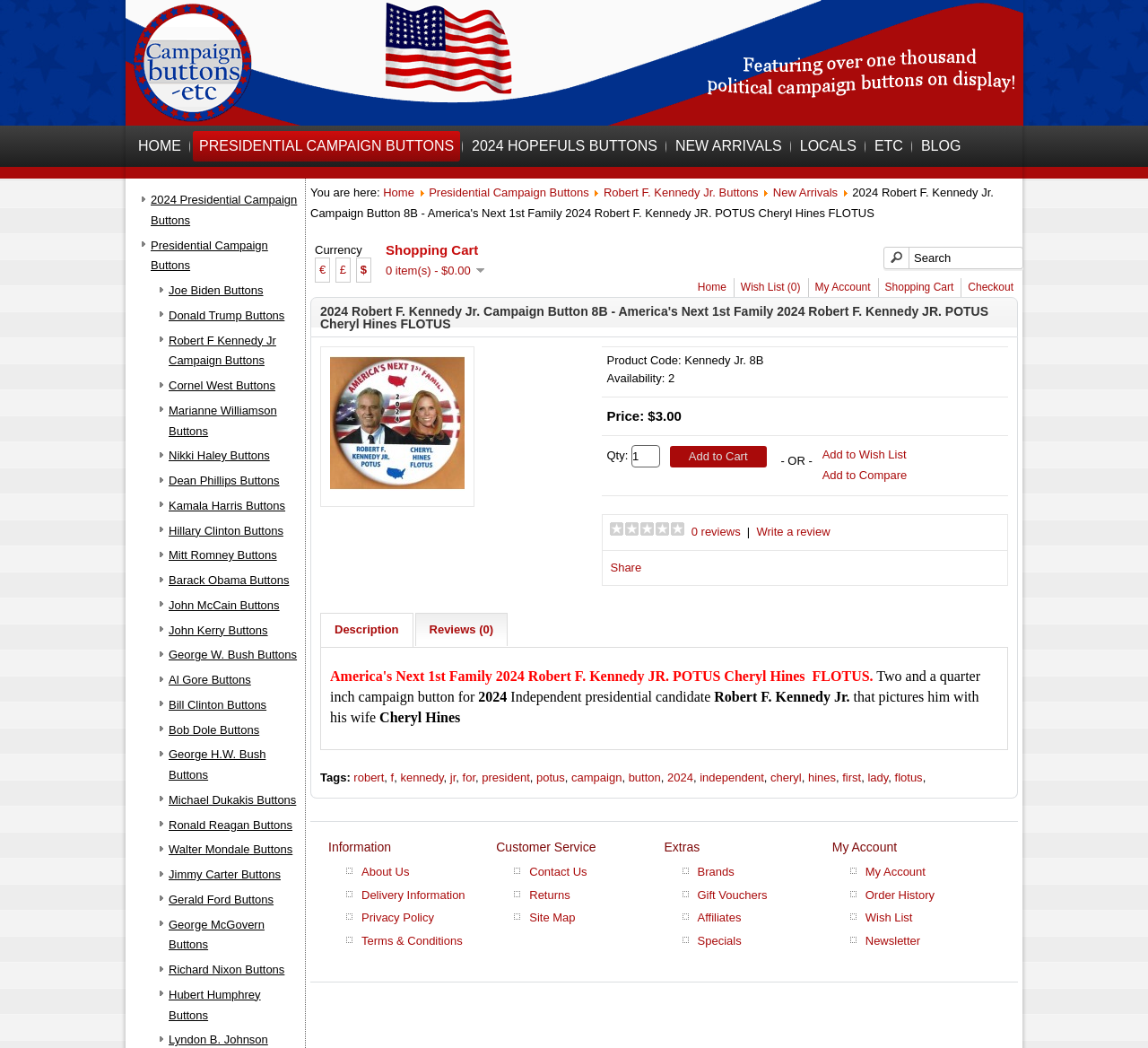Locate the bounding box coordinates of the segment that needs to be clicked to meet this instruction: "Add the 2024 Robert F. Kennedy Jr. Campaign Button to cart".

[0.583, 0.425, 0.668, 0.446]